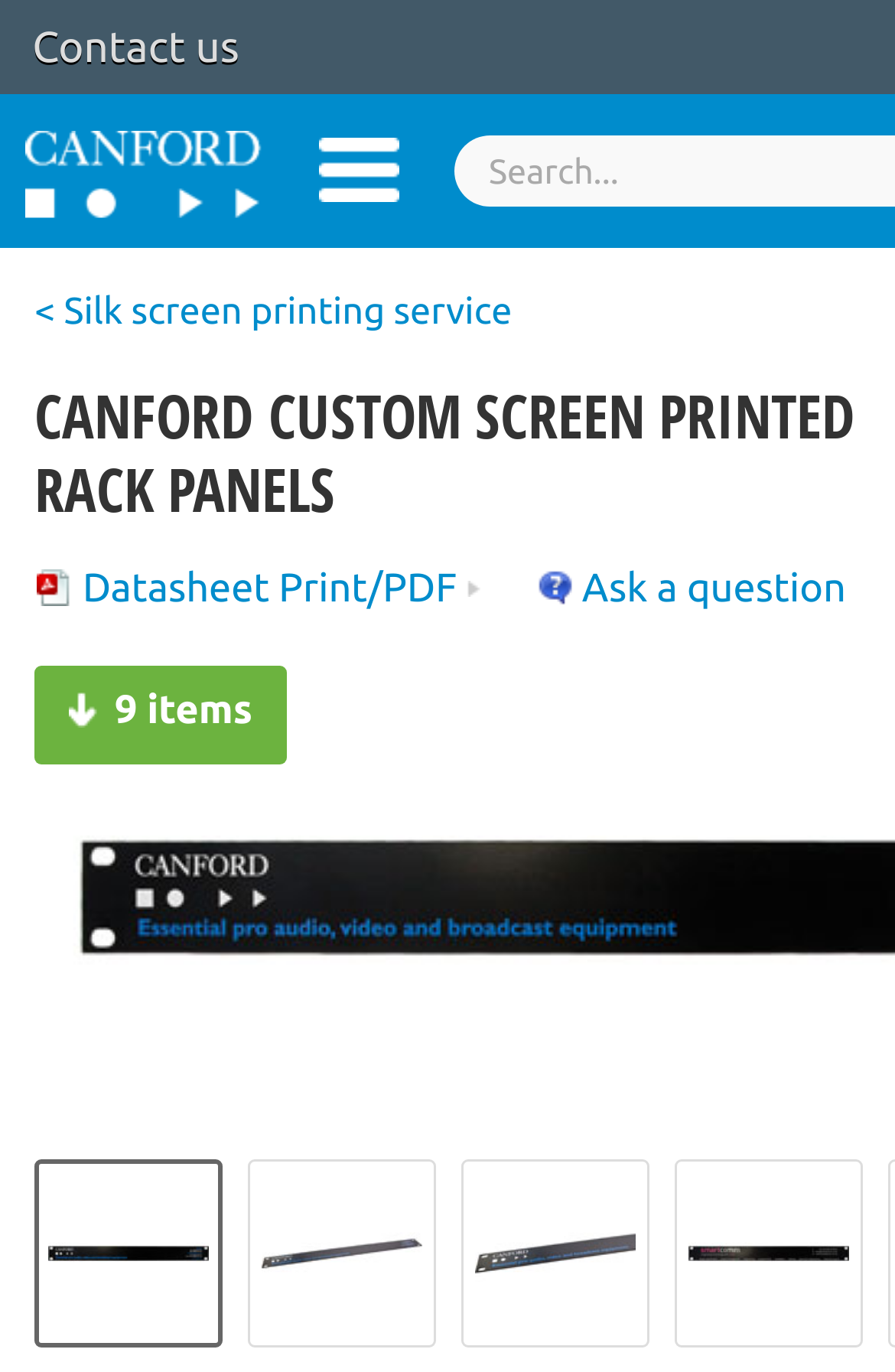What is the service provided?
Please provide a comprehensive answer based on the contents of the image.

The service provided is a screen printing service, which can be inferred from the link '< Silk screen printing service' at the top of the webpage.